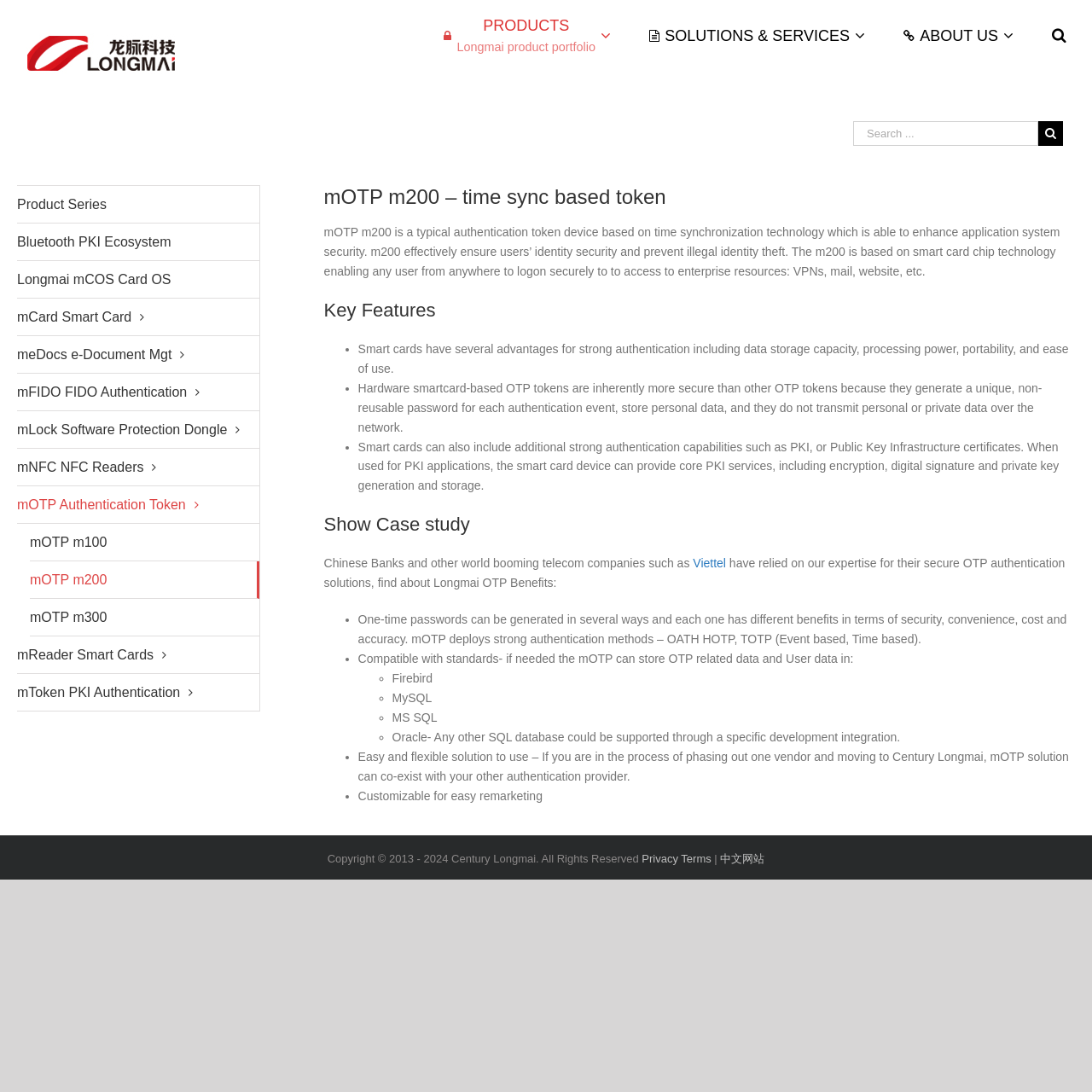Please find the bounding box for the UI element described by: "Trail Run".

None